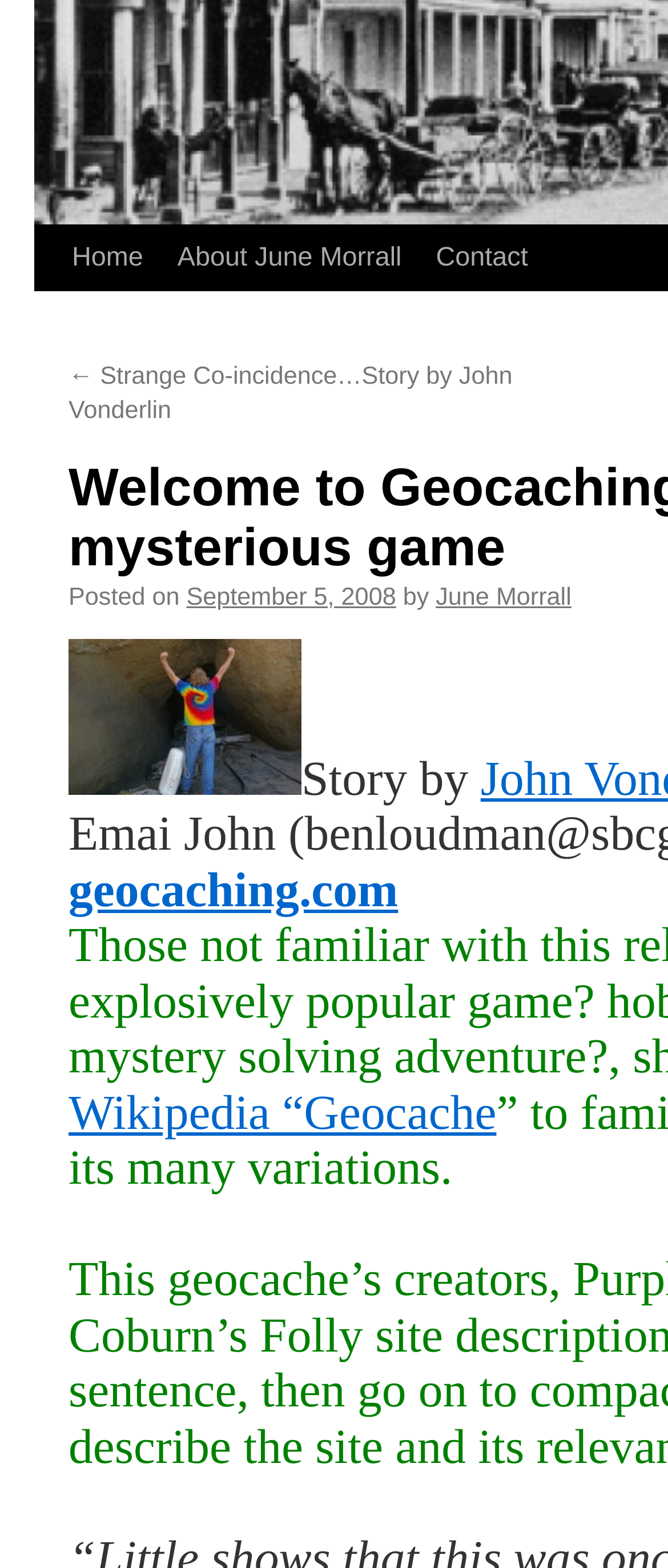Find the bounding box coordinates for the HTML element described in this sentence: "Home". Provide the coordinates as four float numbers between 0 and 1, in the format [left, top, right, bottom].

[0.082, 0.144, 0.222, 0.227]